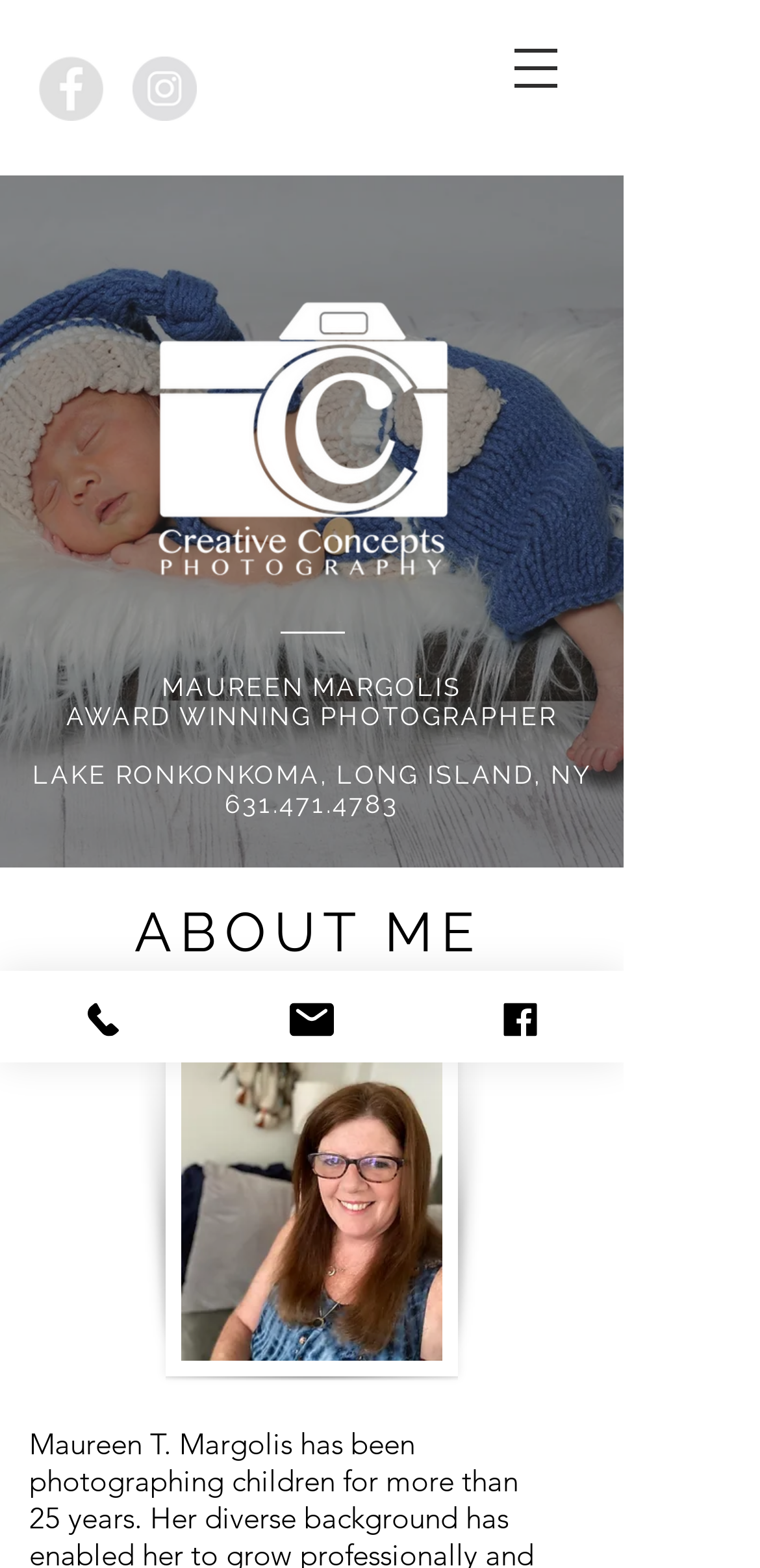Locate the bounding box of the UI element with the following description: "Facebook".

[0.547, 0.619, 0.821, 0.678]